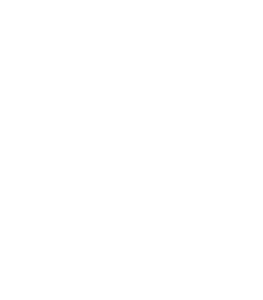What is the name of the artwork priced at £1,250.00 GBP? Please answer the question using a single word or phrase based on the image.

Connexion de L'âme or Modern Blues